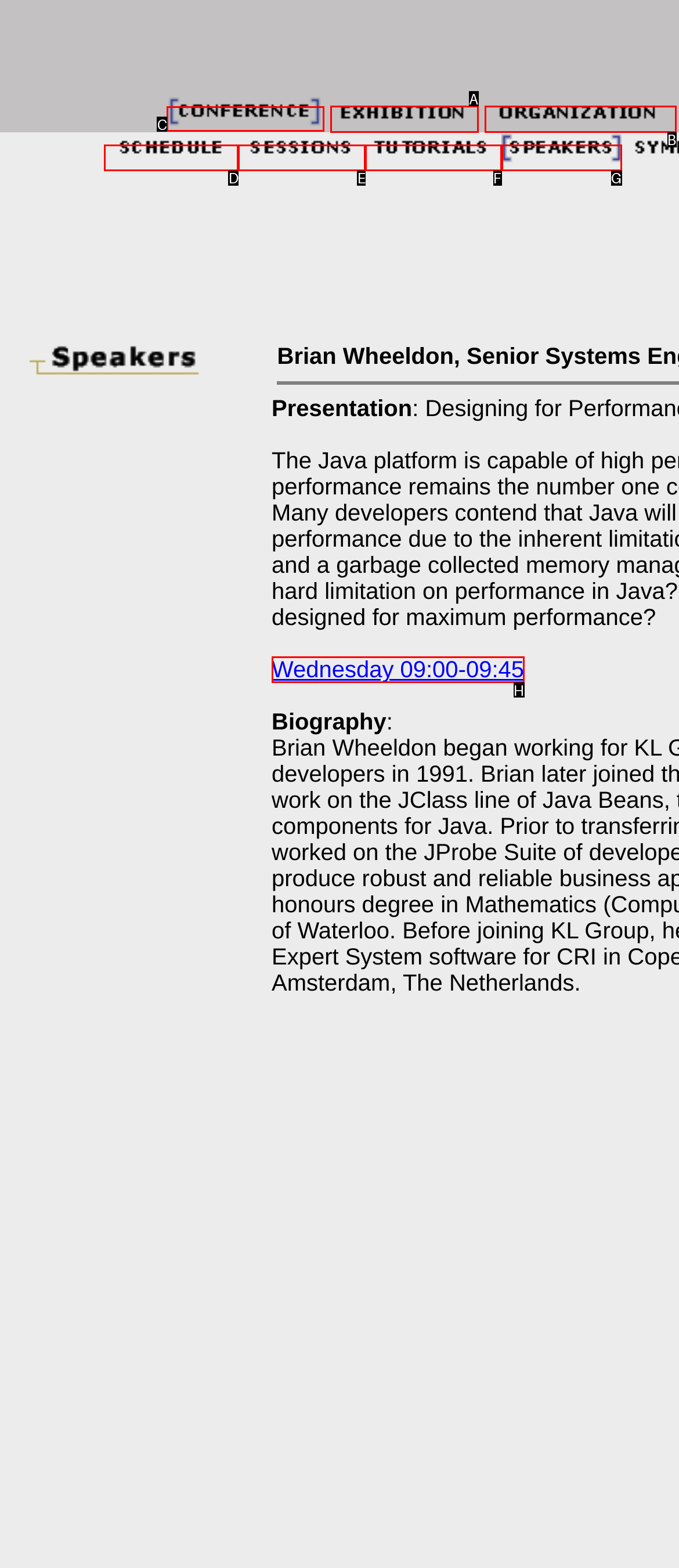Identify the correct lettered option to click in order to perform this task: click the Conference link. Respond with the letter.

C